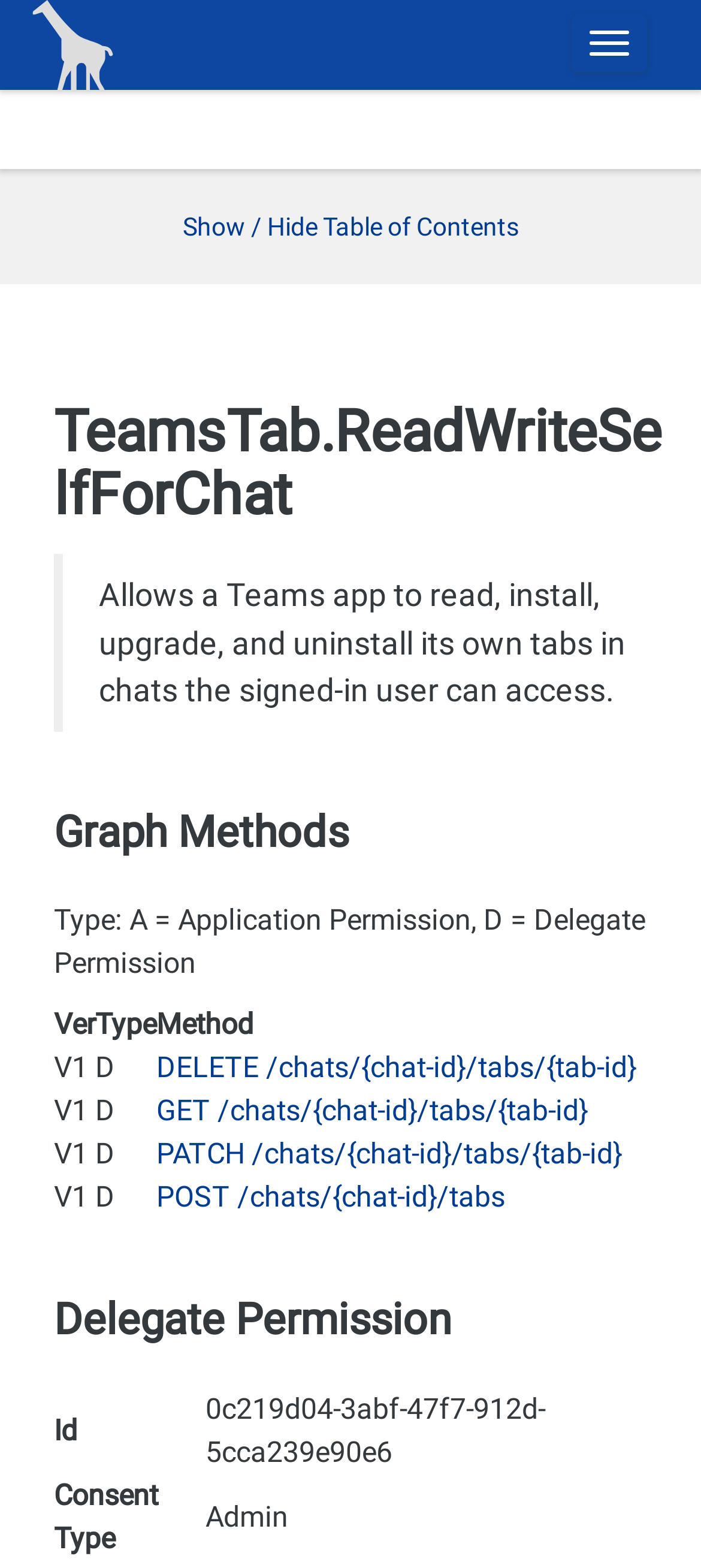What is the purpose of the TeamsTab.ReadWriteSelfForChat permission?
From the screenshot, provide a brief answer in one word or phrase.

Read, install, upgrade, and uninstall tabs